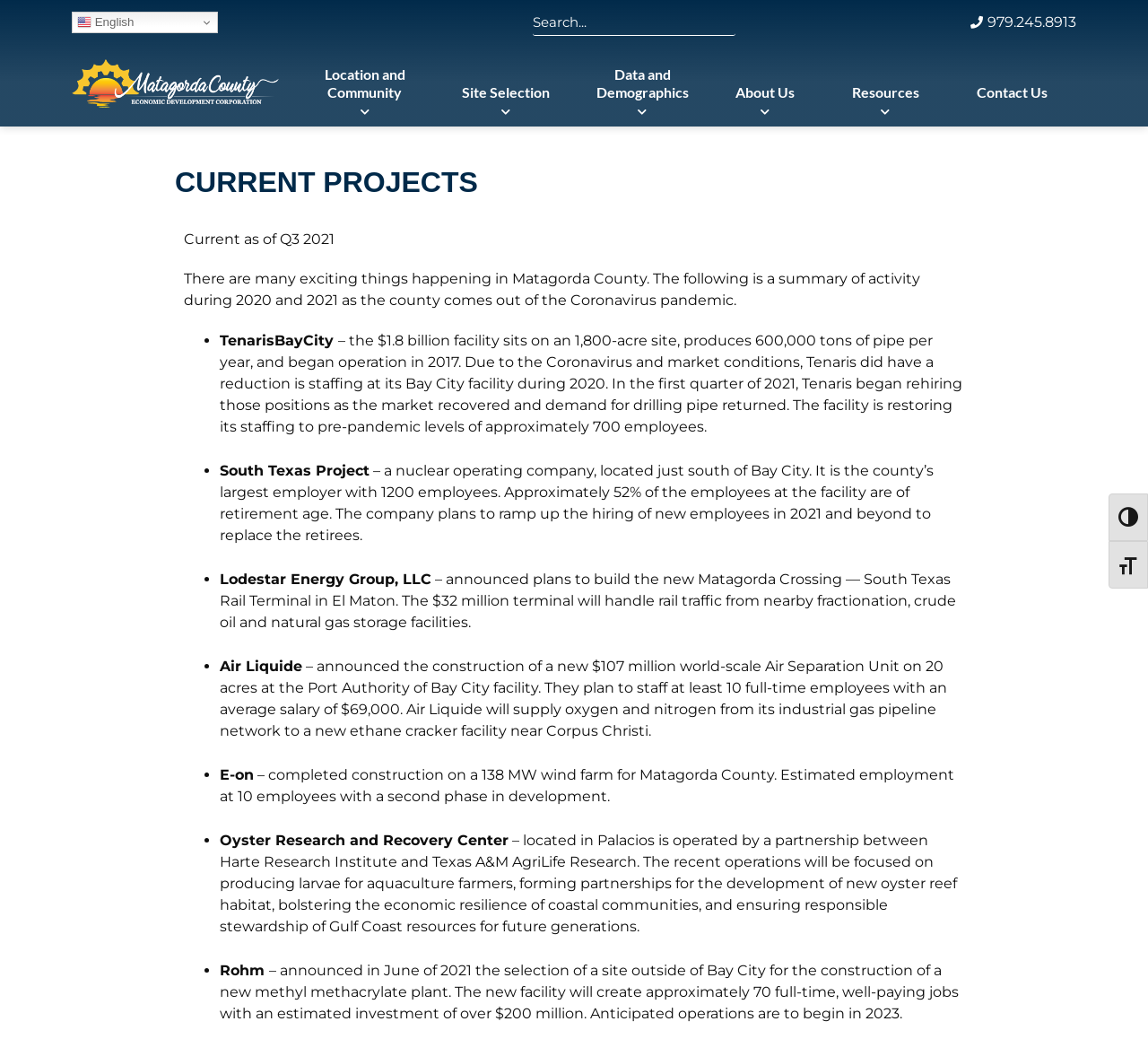Examine the screenshot and answer the question in as much detail as possible: How many projects are listed on the webpage?

I counted the number of list markers ('•') on the webpage, which indicates the number of projects listed. There are 7 list markers, therefore, there are 7 projects listed.